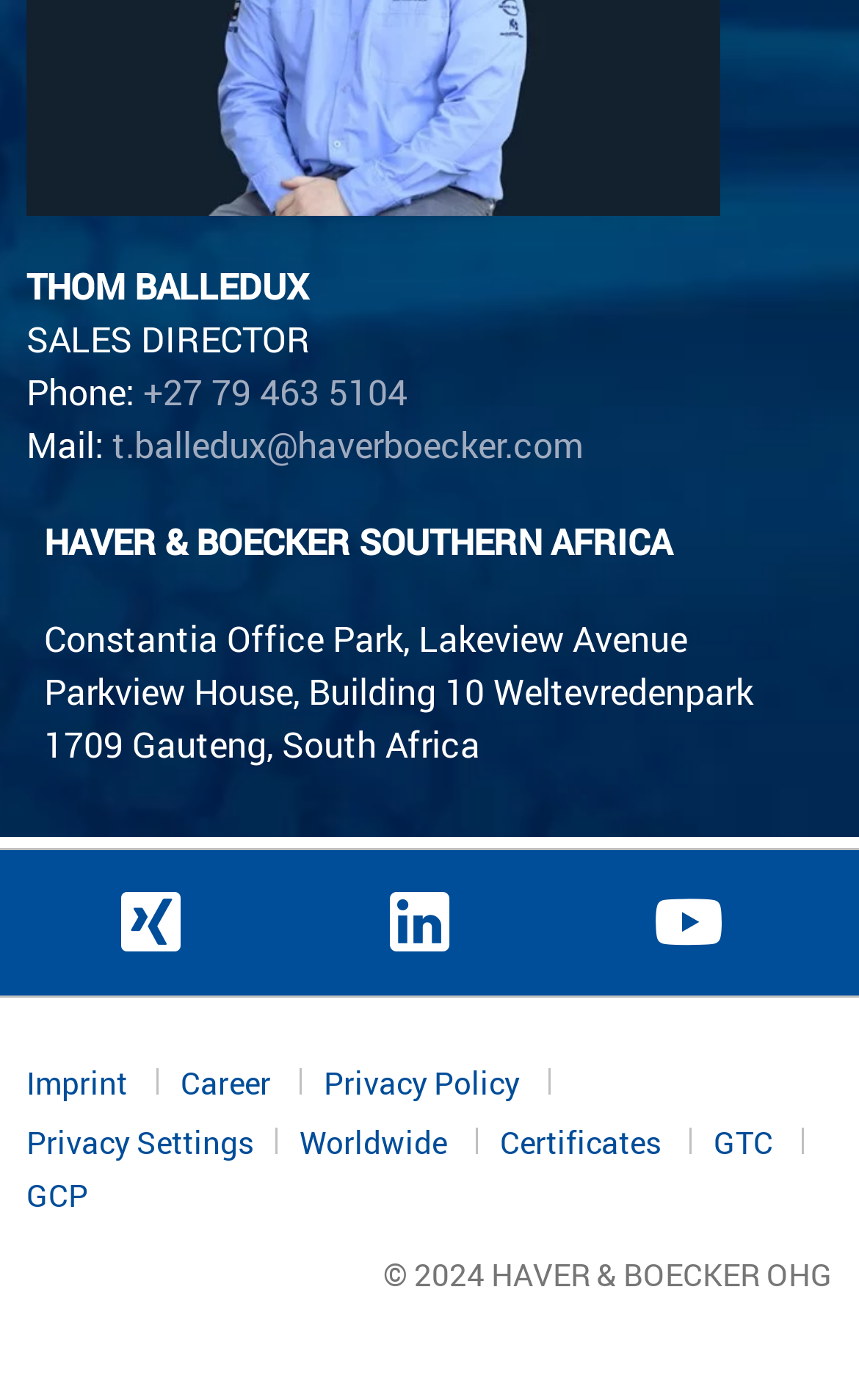Determine the bounding box of the UI element mentioned here: "Privacy Policy". The coordinates must be in the format [left, top, right, bottom] with values ranging from 0 to 1.

[0.377, 0.754, 0.667, 0.787]